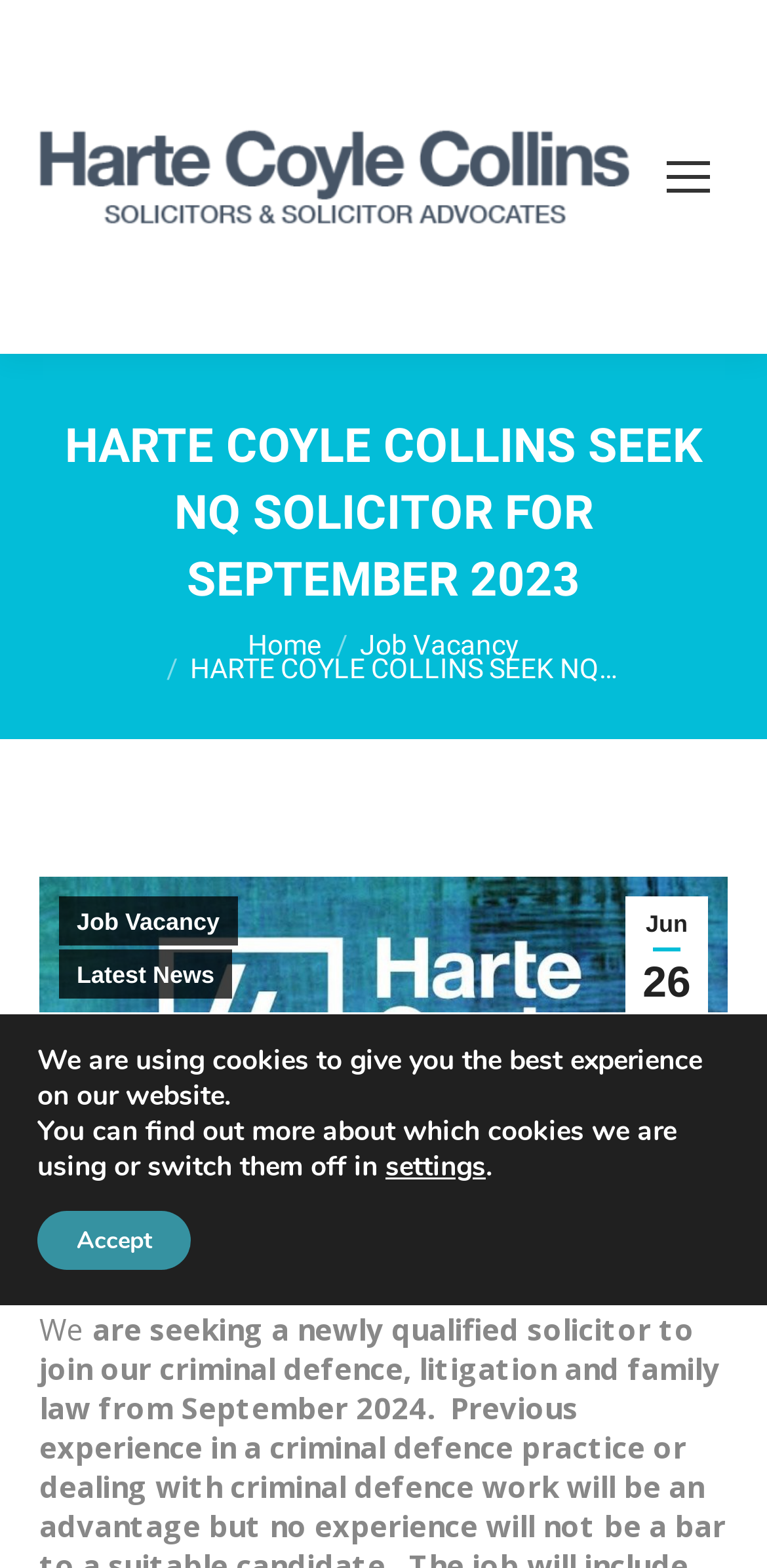Generate the text of the webpage's primary heading.

HARTE COYLE COLLINS SEEK NQ SOLICITOR FOR SEPTEMBER 2023